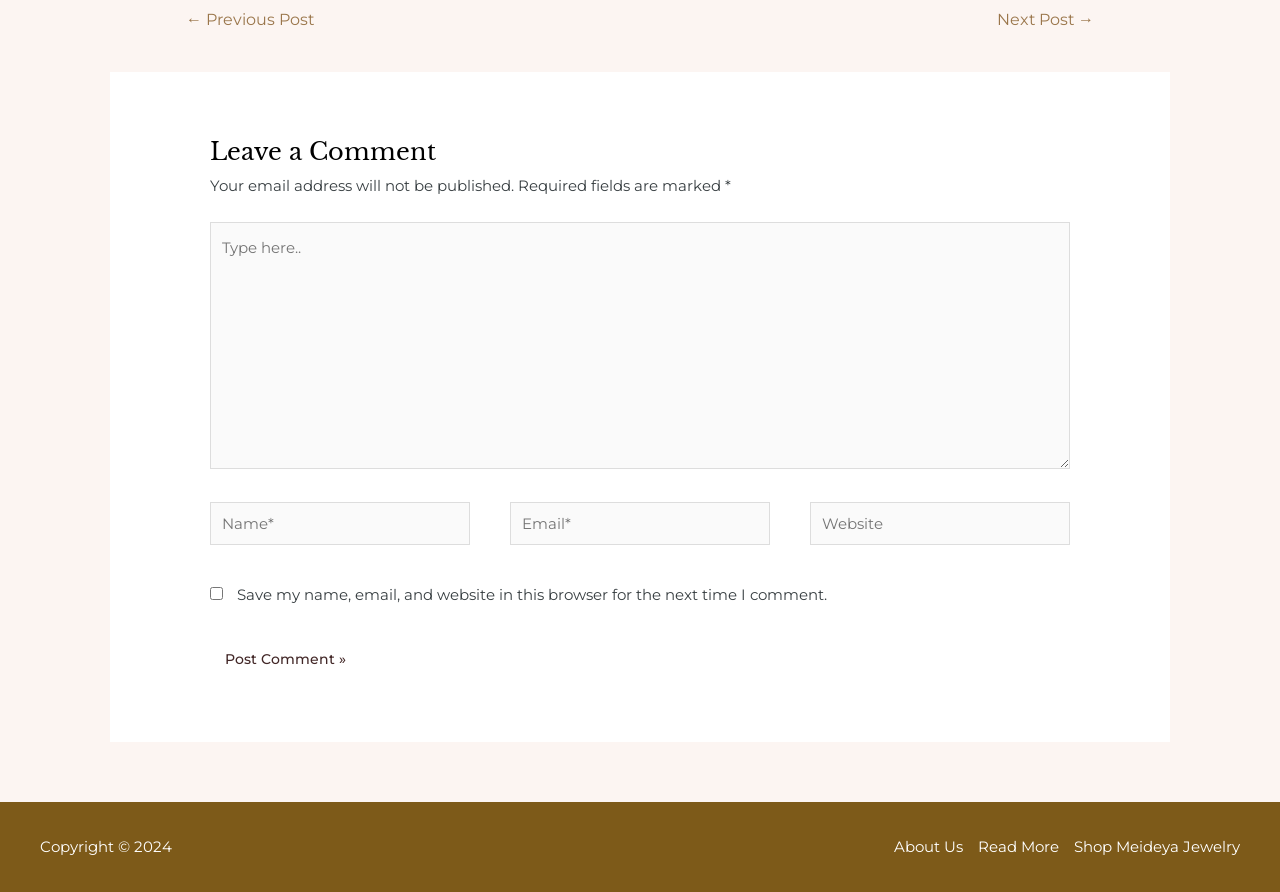Please specify the coordinates of the bounding box for the element that should be clicked to carry out this instruction: "Visit the about us page". The coordinates must be four float numbers between 0 and 1, formatted as [left, top, right, bottom].

[0.698, 0.934, 0.758, 0.965]